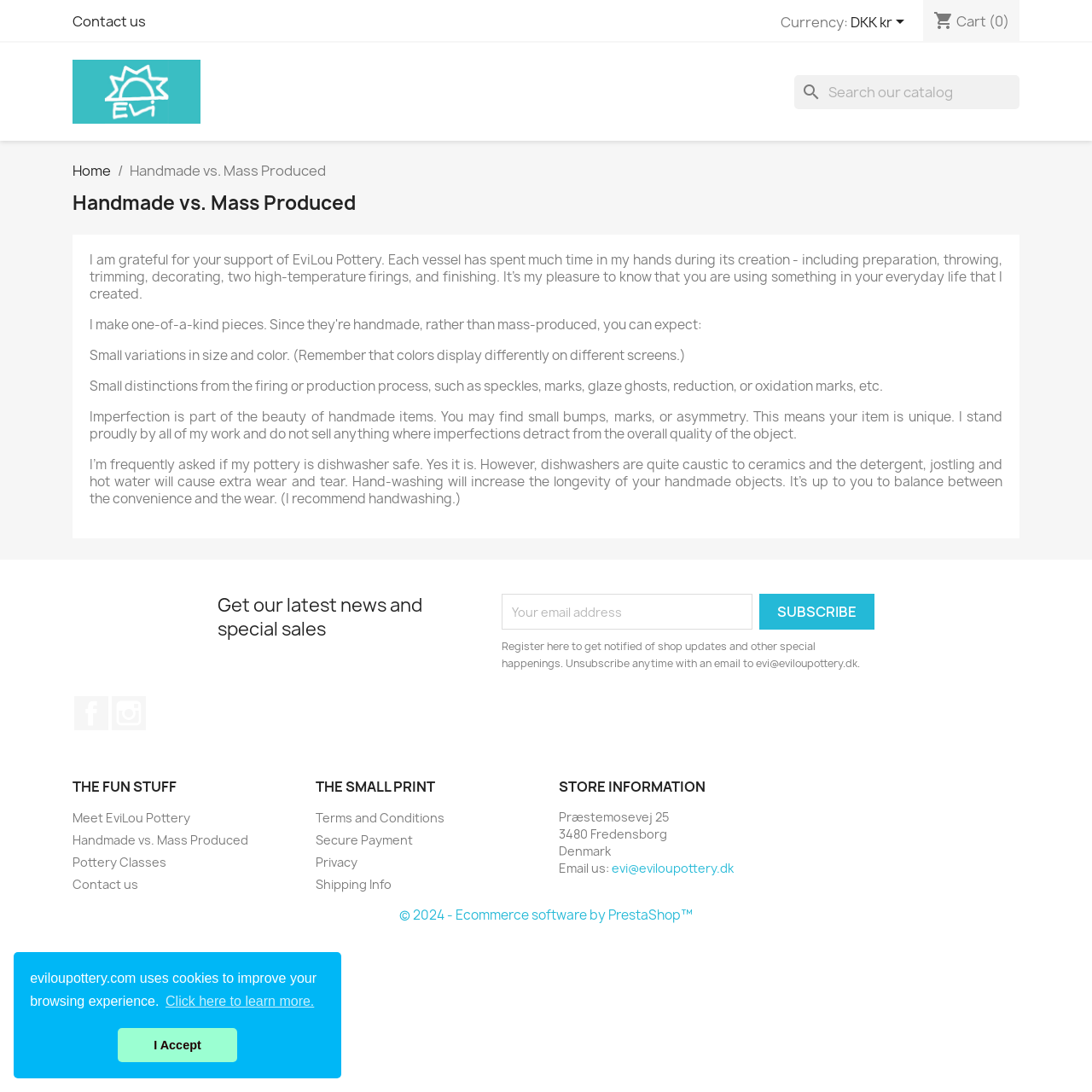Provide the bounding box coordinates of the section that needs to be clicked to accomplish the following instruction: "Subscribe to get latest news and special sales."

[0.695, 0.544, 0.801, 0.577]